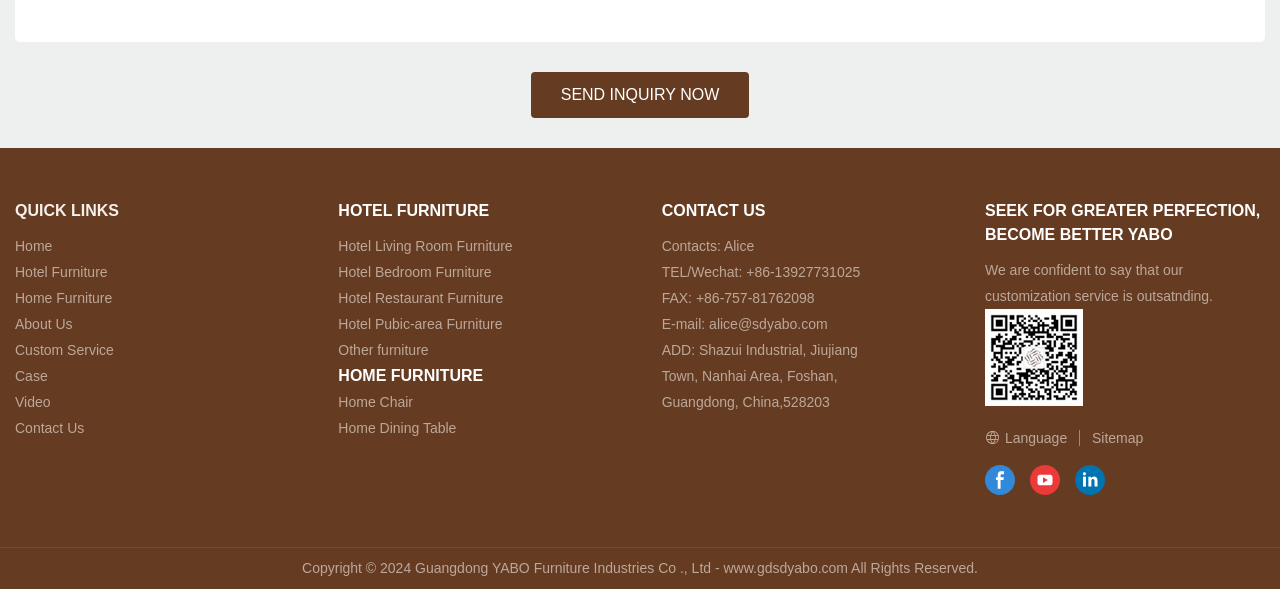Locate the UI element described by Home Furniture and provide its bounding box coordinates. Use the format (top-left x, top-left y, bottom-right x, bottom-right y) with all values as floating point numbers between 0 and 1.

[0.012, 0.493, 0.088, 0.52]